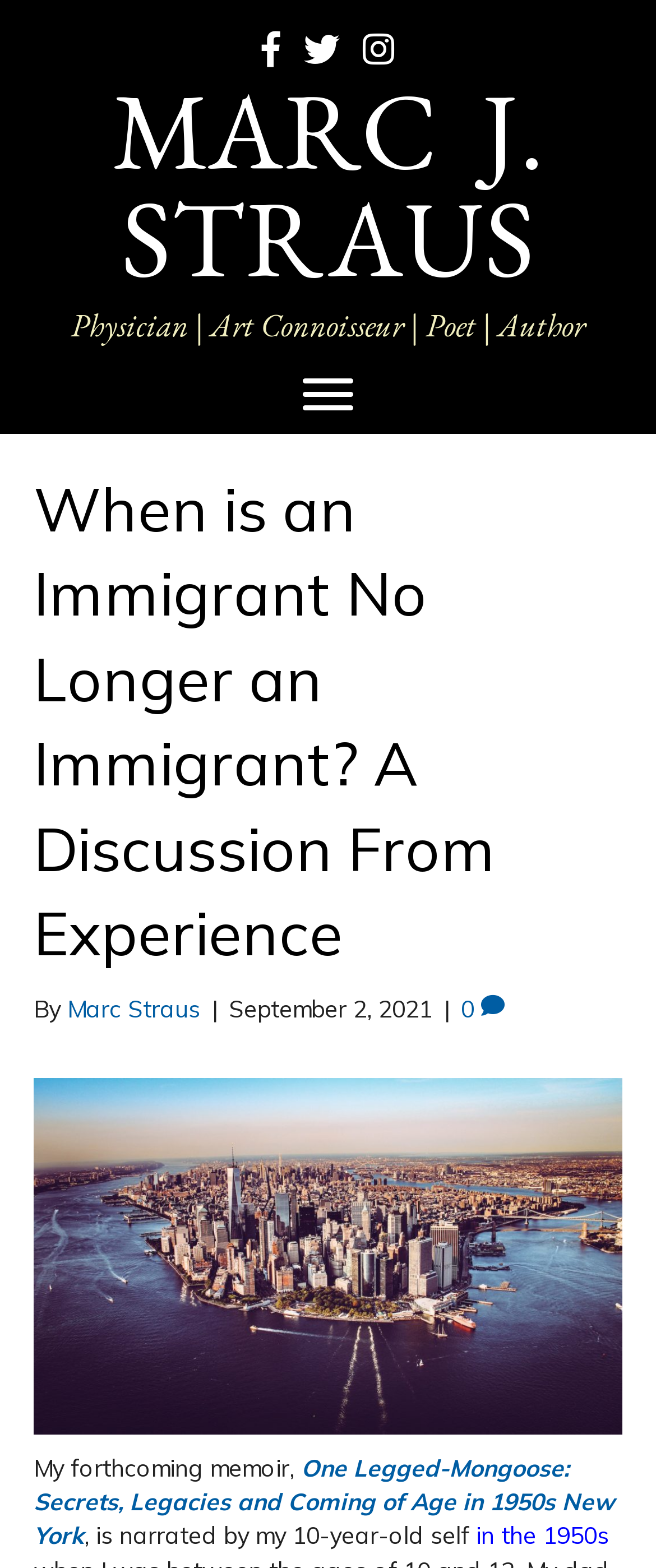Specify the bounding box coordinates for the region that must be clicked to perform the given instruction: "Read the article".

[0.051, 0.687, 0.949, 0.915]